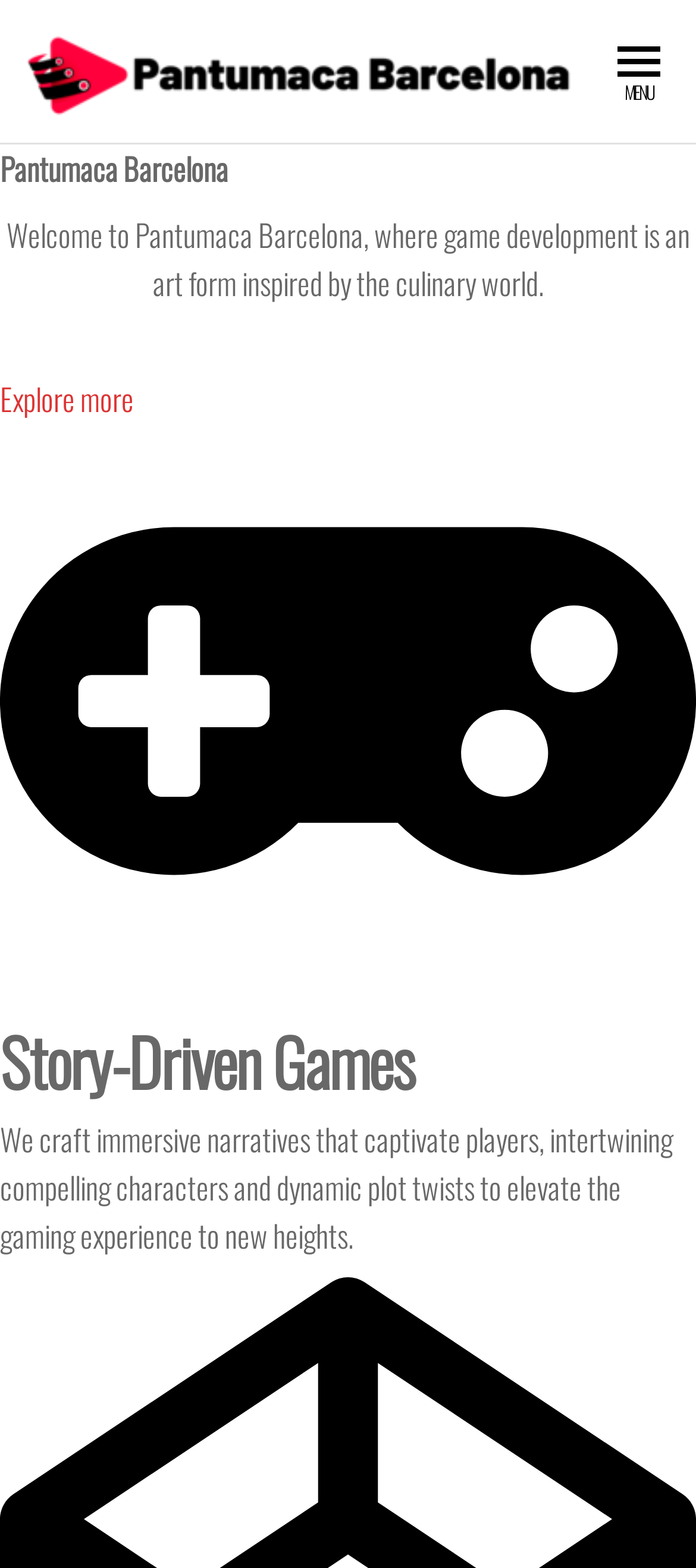What type of games are developed?
Based on the image, answer the question with as much detail as possible.

The type of games developed can be found in the menu section of the webpage, where it is written as 'Story-Driven Games' in a heading format, and also described as 'We craft immersive narratives that captivate players, intertwining compelling characters and dynamic plot twists to elevate the gaming experience to new heights'.